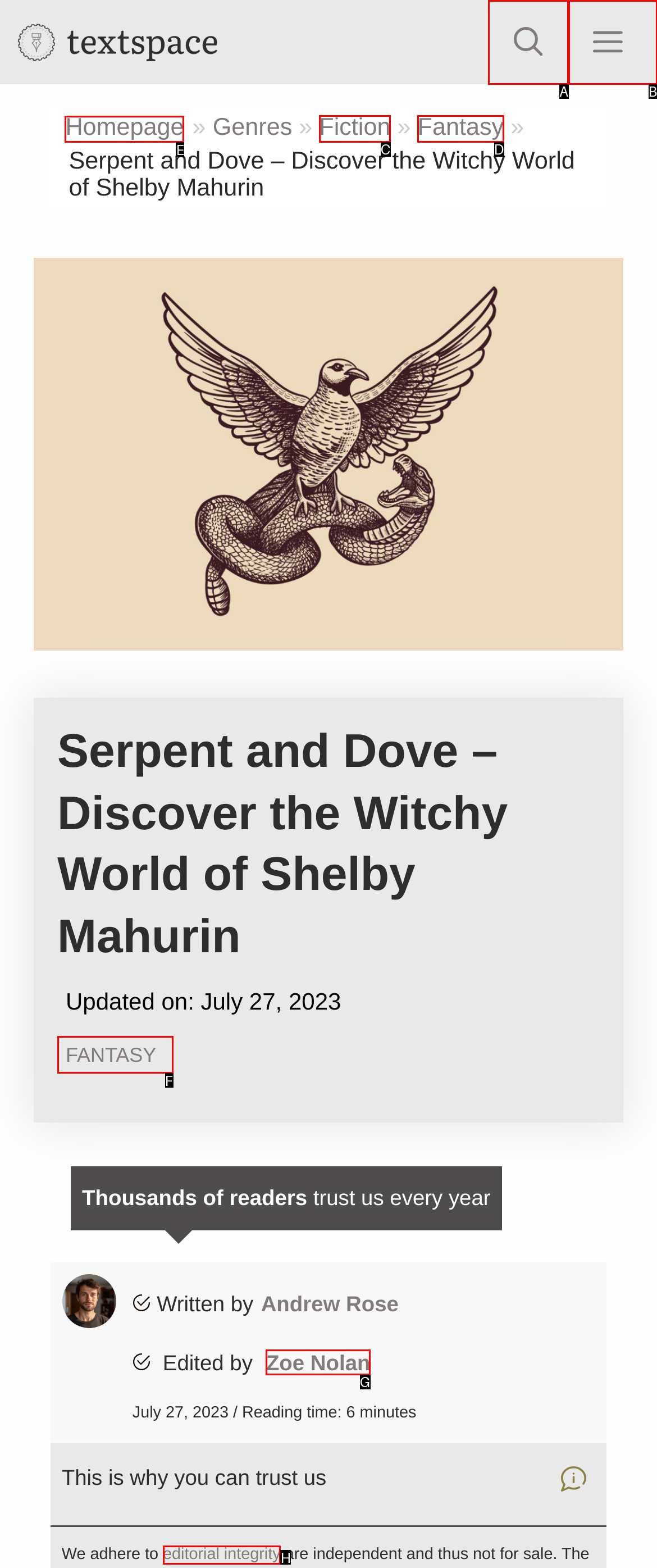Identify the correct choice to execute this task: Go to homepage
Respond with the letter corresponding to the right option from the available choices.

E